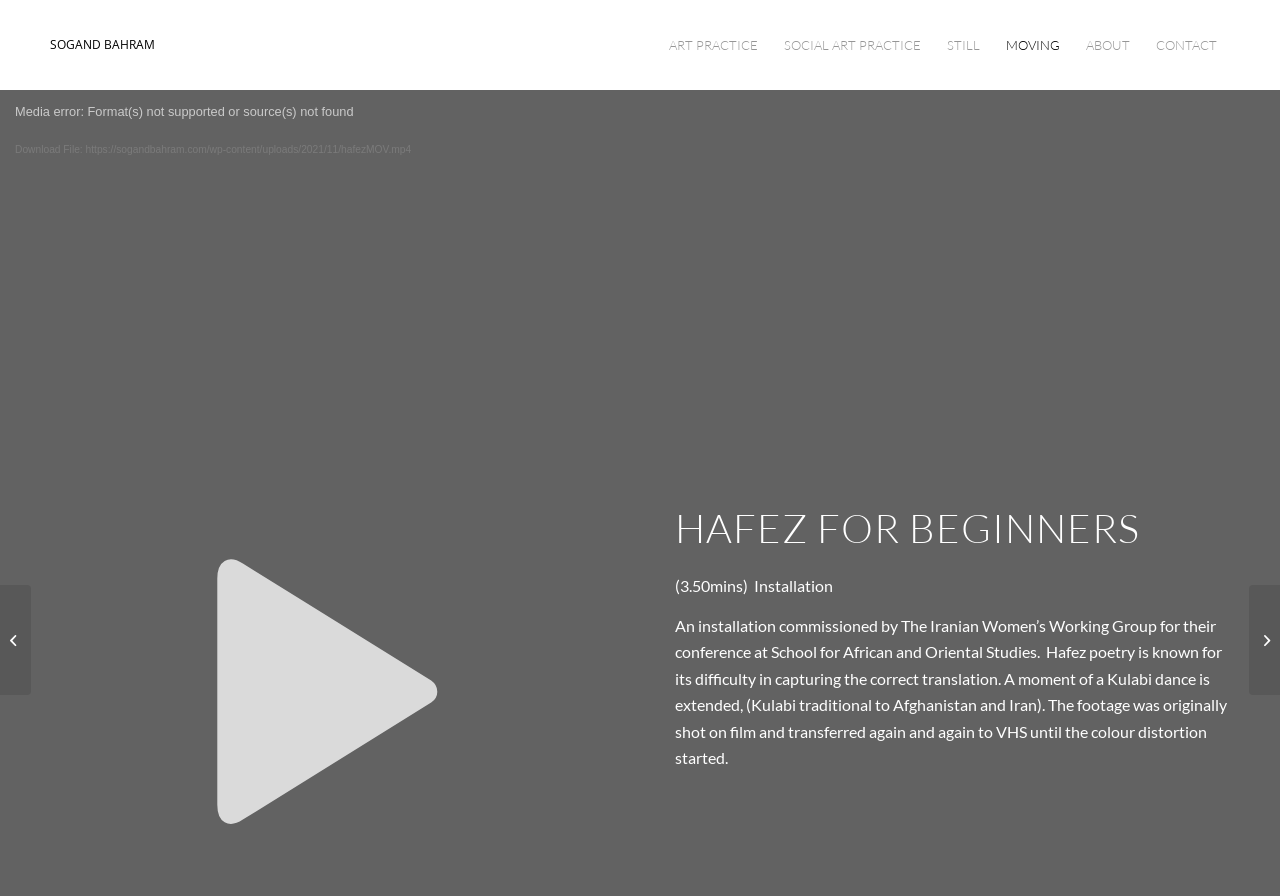Determine the bounding box for the HTML element described here: "contact". The coordinates should be given as [left, top, right, bottom] with each number being a float between 0 and 1.

[0.893, 0.0, 0.961, 0.1]